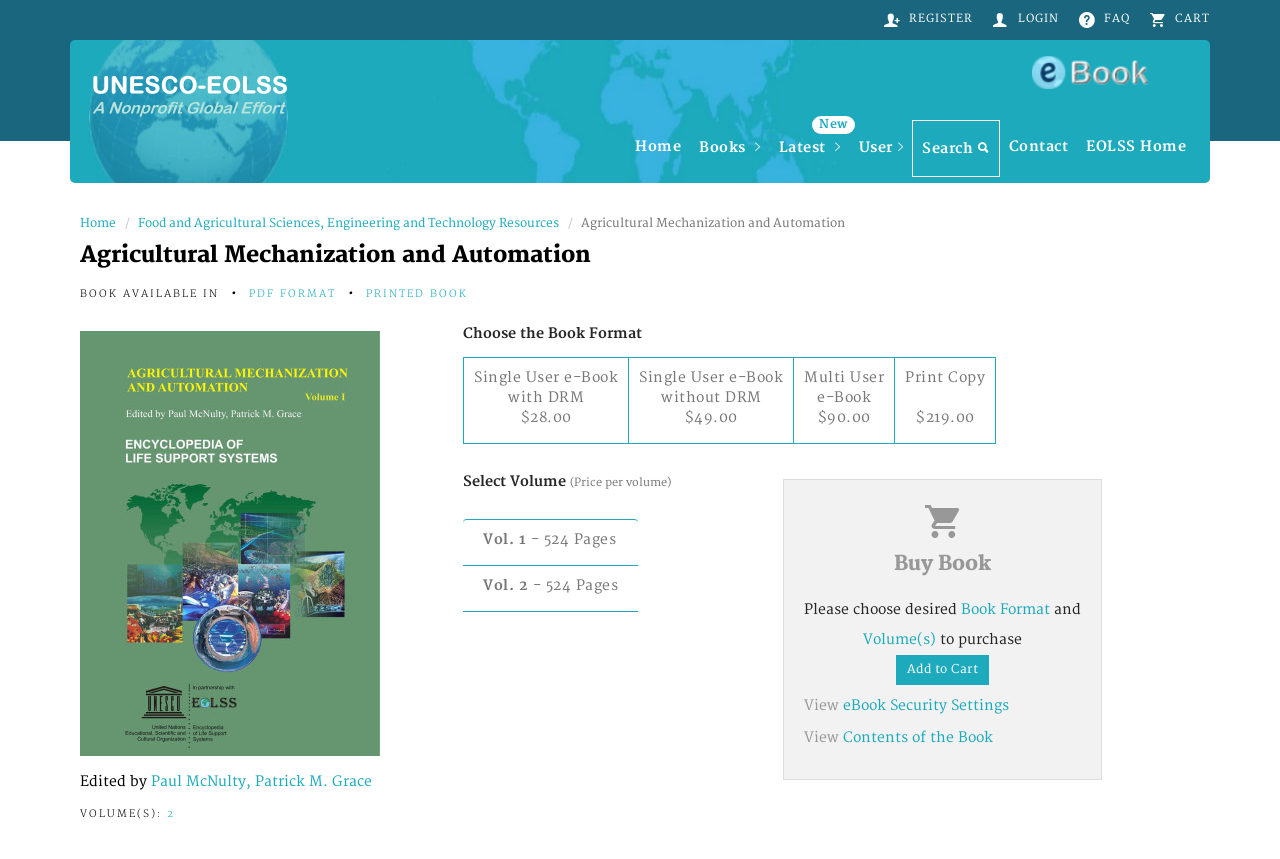Provide the bounding box coordinates of the area you need to click to execute the following instruction: "go to home".

[0.489, 0.139, 0.539, 0.202]